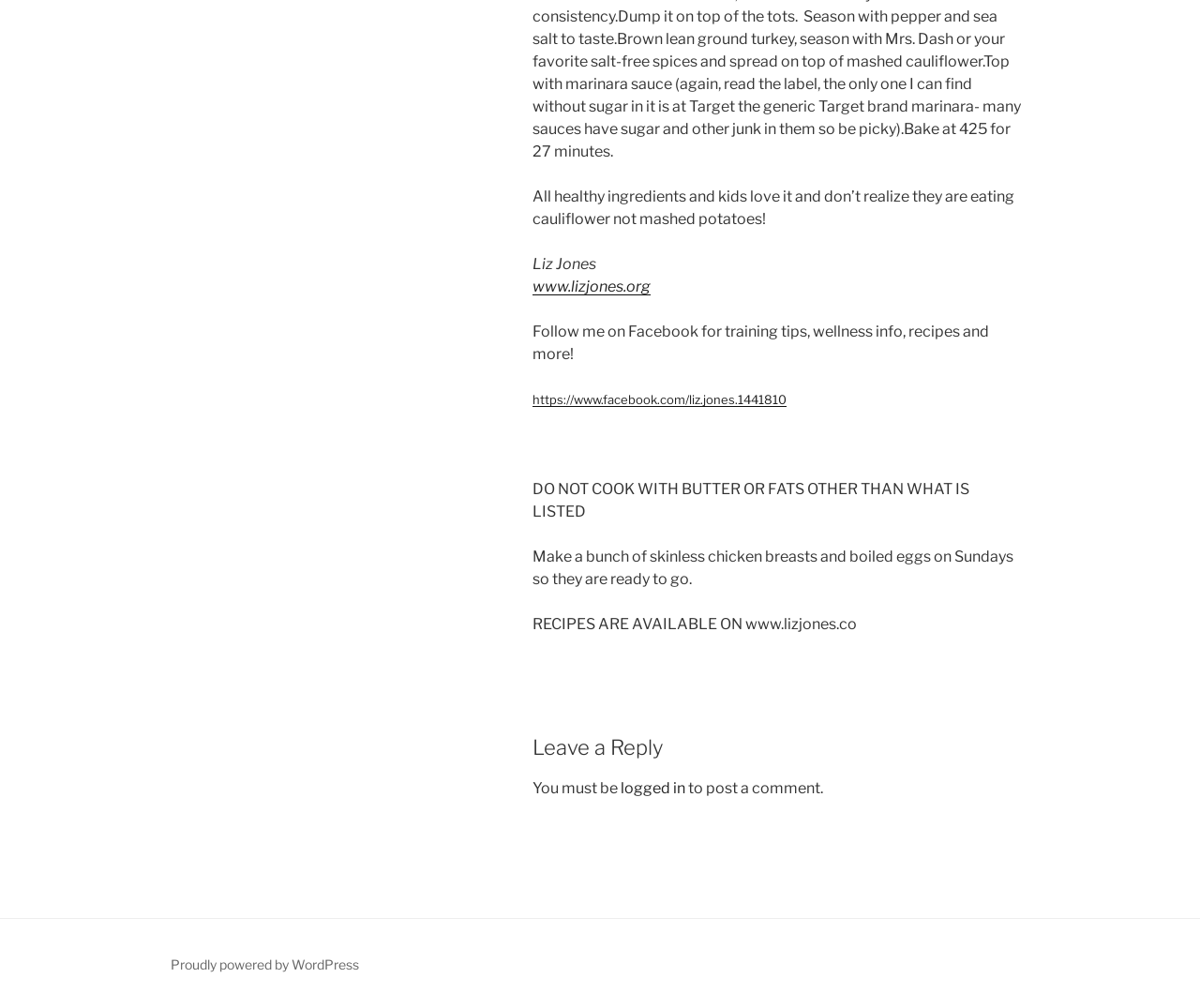Using the format (top-left x, top-left y, bottom-right x, bottom-right y), and given the element description, identify the bounding box coordinates within the screenshot: Proudly powered by WordPress

[0.142, 0.949, 0.299, 0.965]